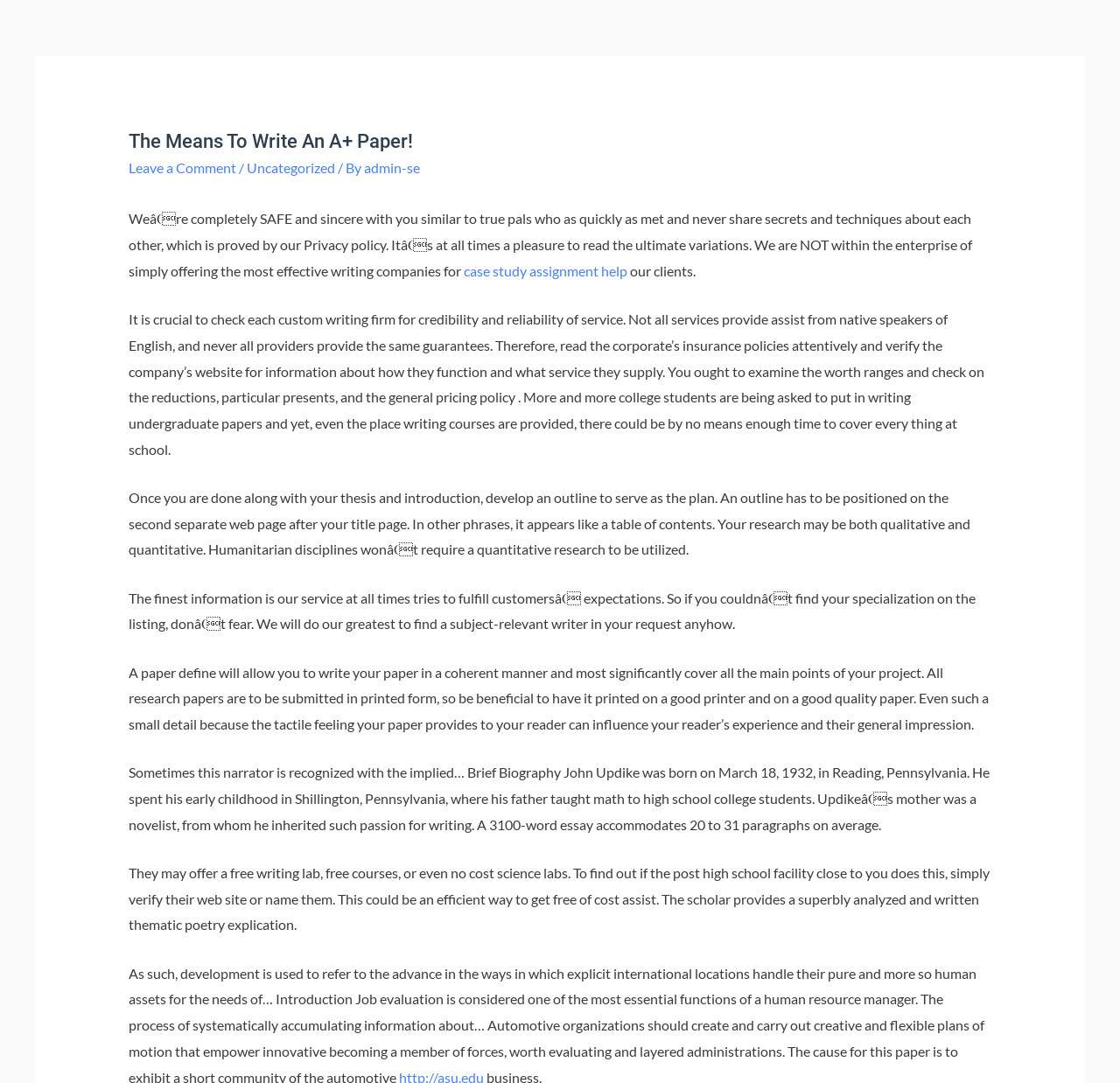What is the role of a narrator in a story?
Ensure your answer is thorough and detailed.

The webpage provides a brief biography of John Updike and mentions that sometimes the narrator is recognized with the implied author, suggesting that the narrator plays a significant role in storytelling.